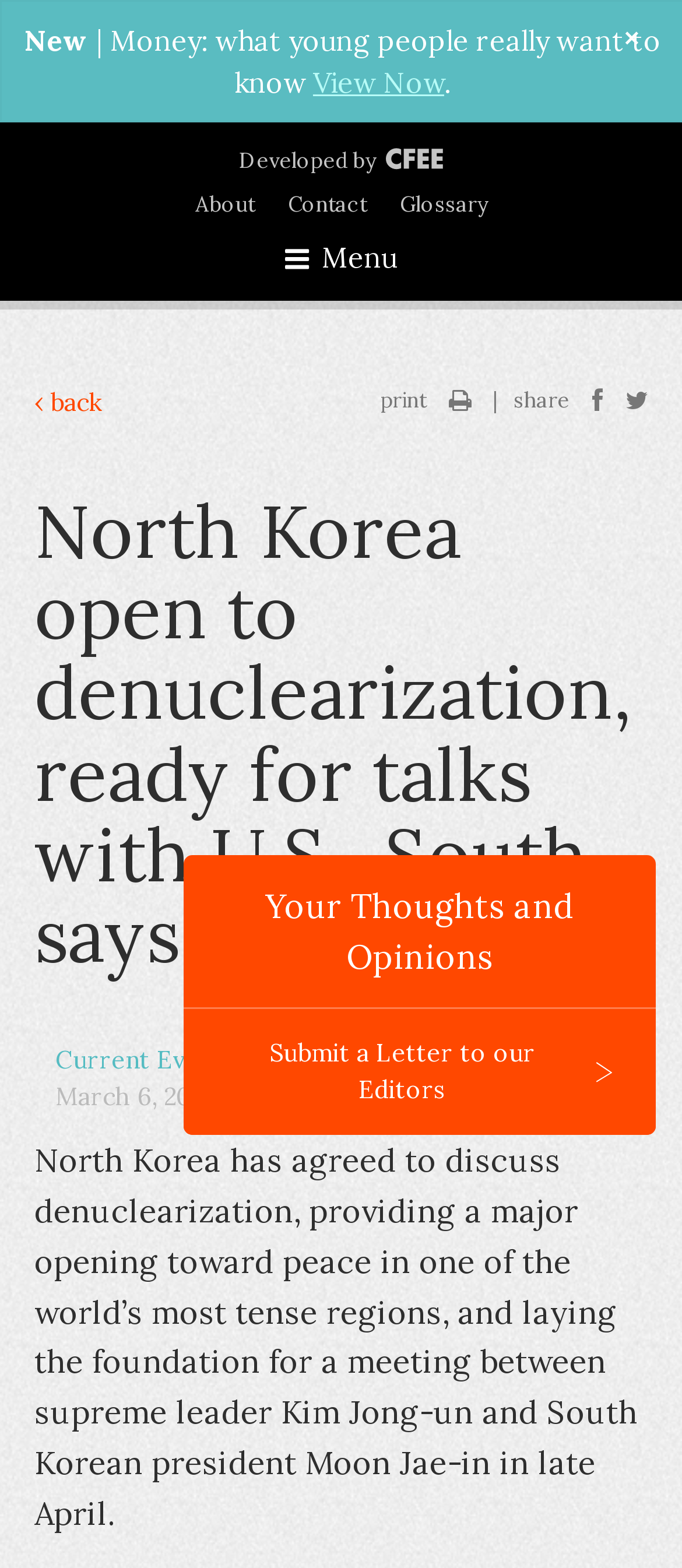Find the bounding box coordinates for the element that must be clicked to complete the instruction: "View the news". The coordinates should be four float numbers between 0 and 1, indicated as [left, top, right, bottom].

[0.678, 0.666, 0.896, 0.686]